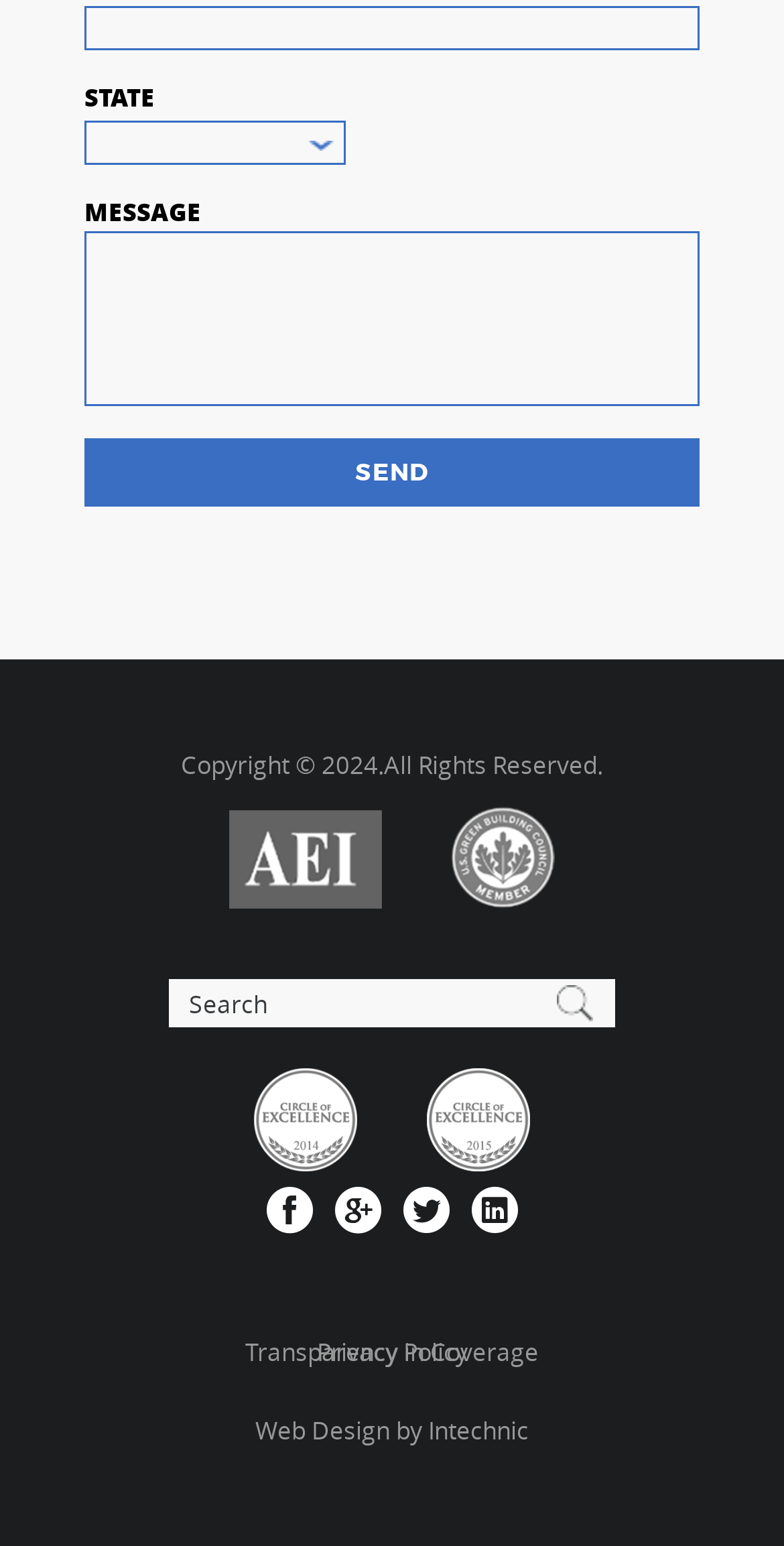Please locate the bounding box coordinates for the element that should be clicked to achieve the following instruction: "Enter state". Ensure the coordinates are given as four float numbers between 0 and 1, i.e., [left, top, right, bottom].

[0.108, 0.052, 0.197, 0.074]